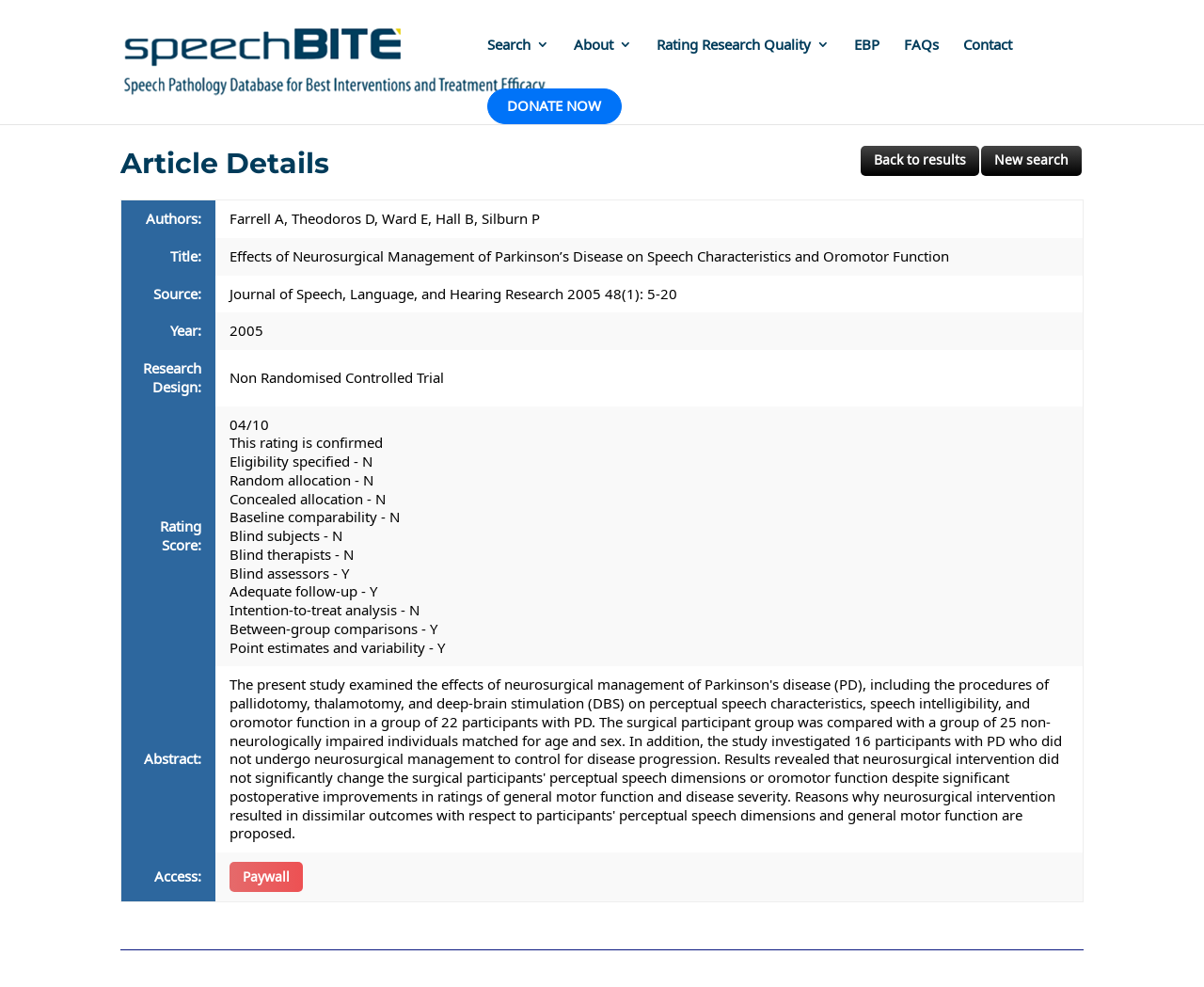Identify the bounding box coordinates of the clickable section necessary to follow the following instruction: "Go to the next page". The coordinates should be presented as four float numbers from 0 to 1, i.e., [left, top, right, bottom].

[0.815, 0.148, 0.898, 0.178]